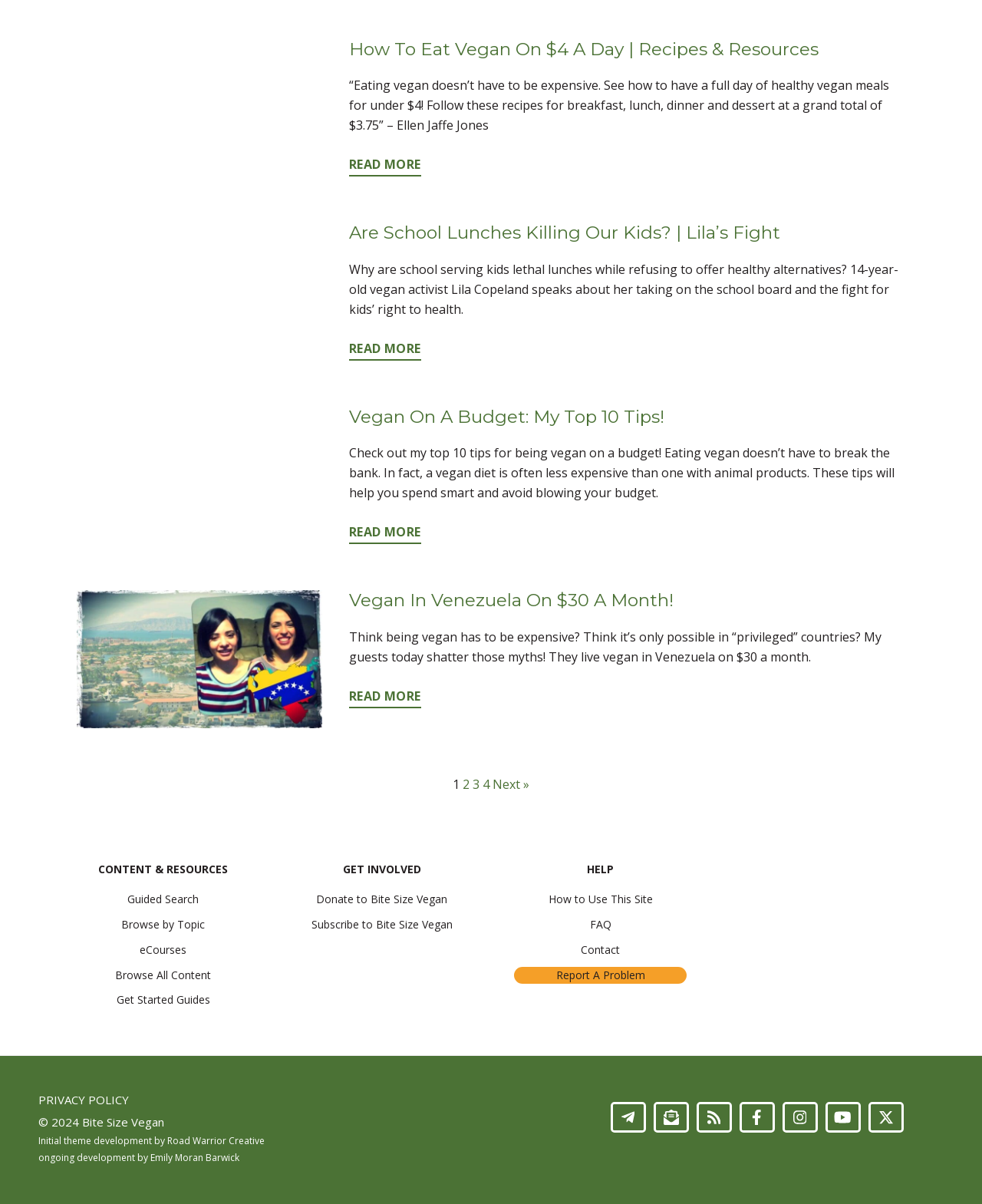Find the bounding box coordinates of the clickable area required to complete the following action: "Explore vegan on a budget tips".

[0.355, 0.435, 0.429, 0.452]